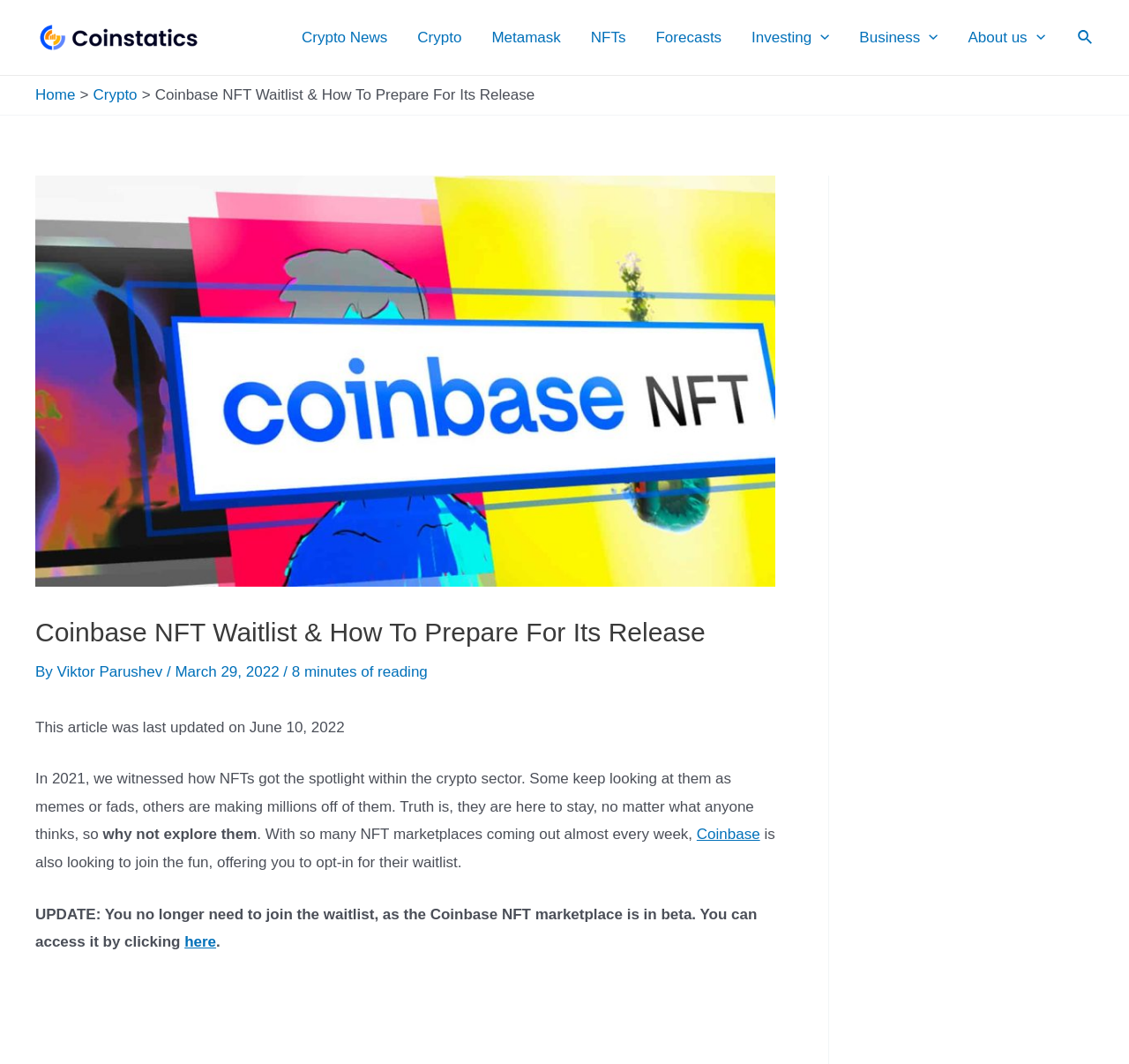Please locate the bounding box coordinates of the element that should be clicked to achieve the given instruction: "Click on the author's name".

[0.05, 0.623, 0.148, 0.639]